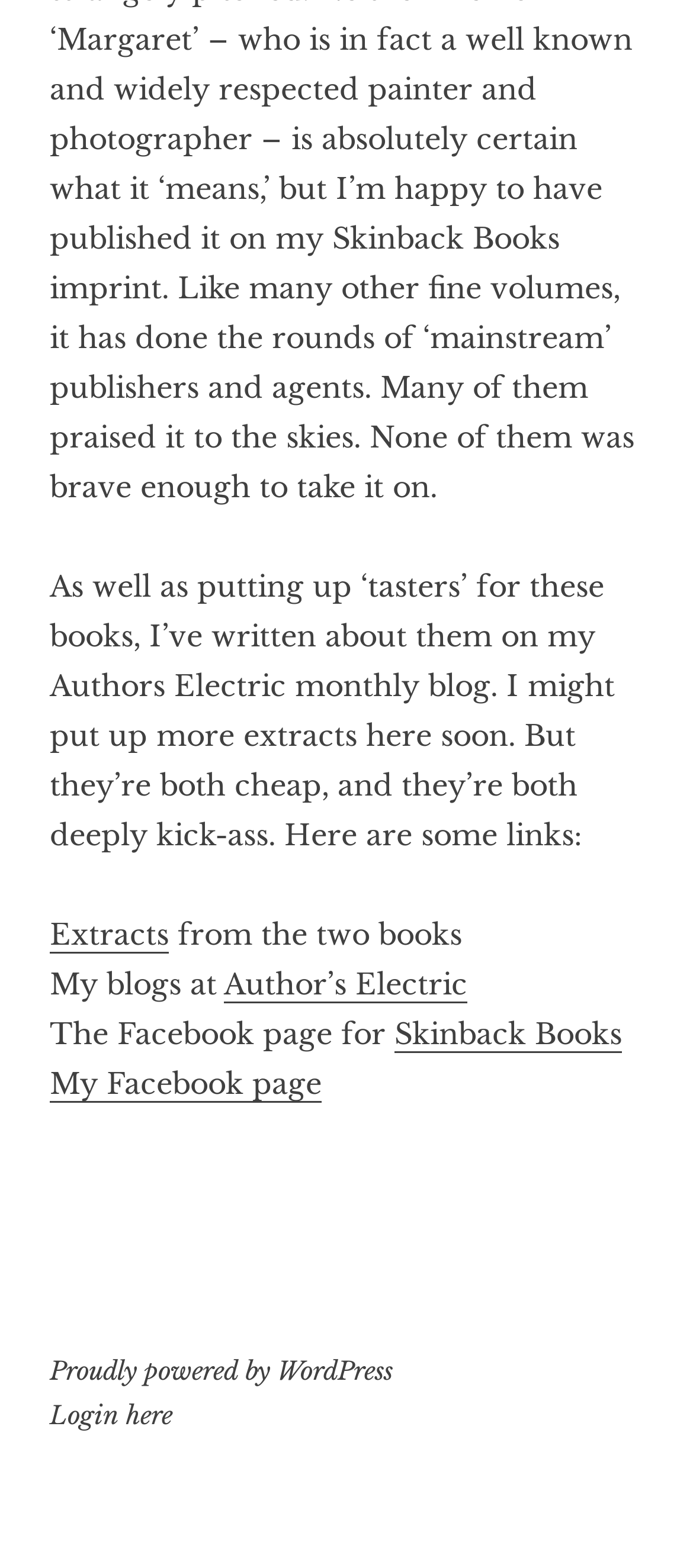What can be found on the author's monthly blog?
Using the image, answer in one word or phrase.

Tasters for books